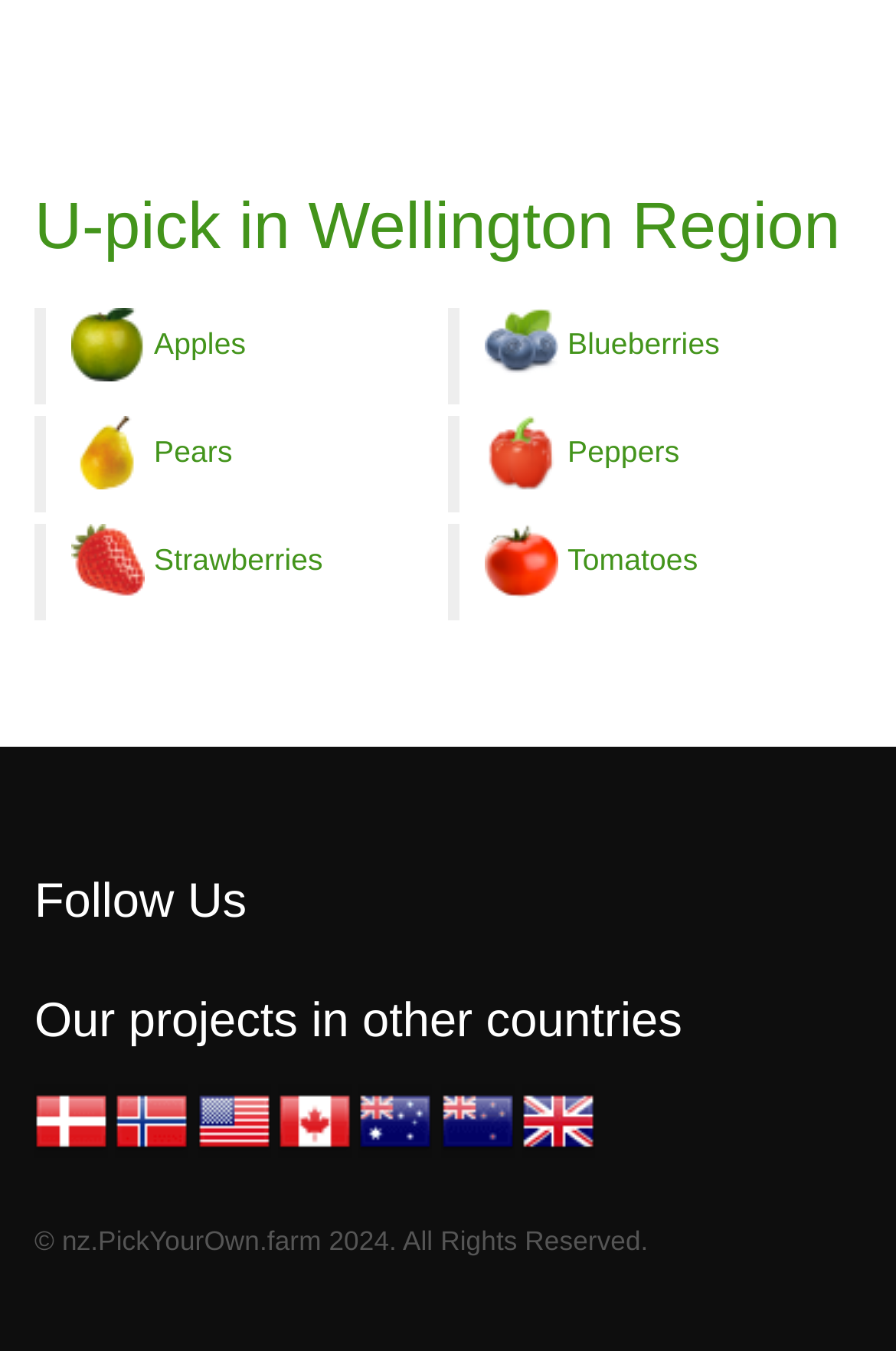Using the format (top-left x, top-left y, bottom-right x, bottom-right y), and given the element description, identify the bounding box coordinates within the screenshot: Peppers

[0.633, 0.321, 0.758, 0.347]